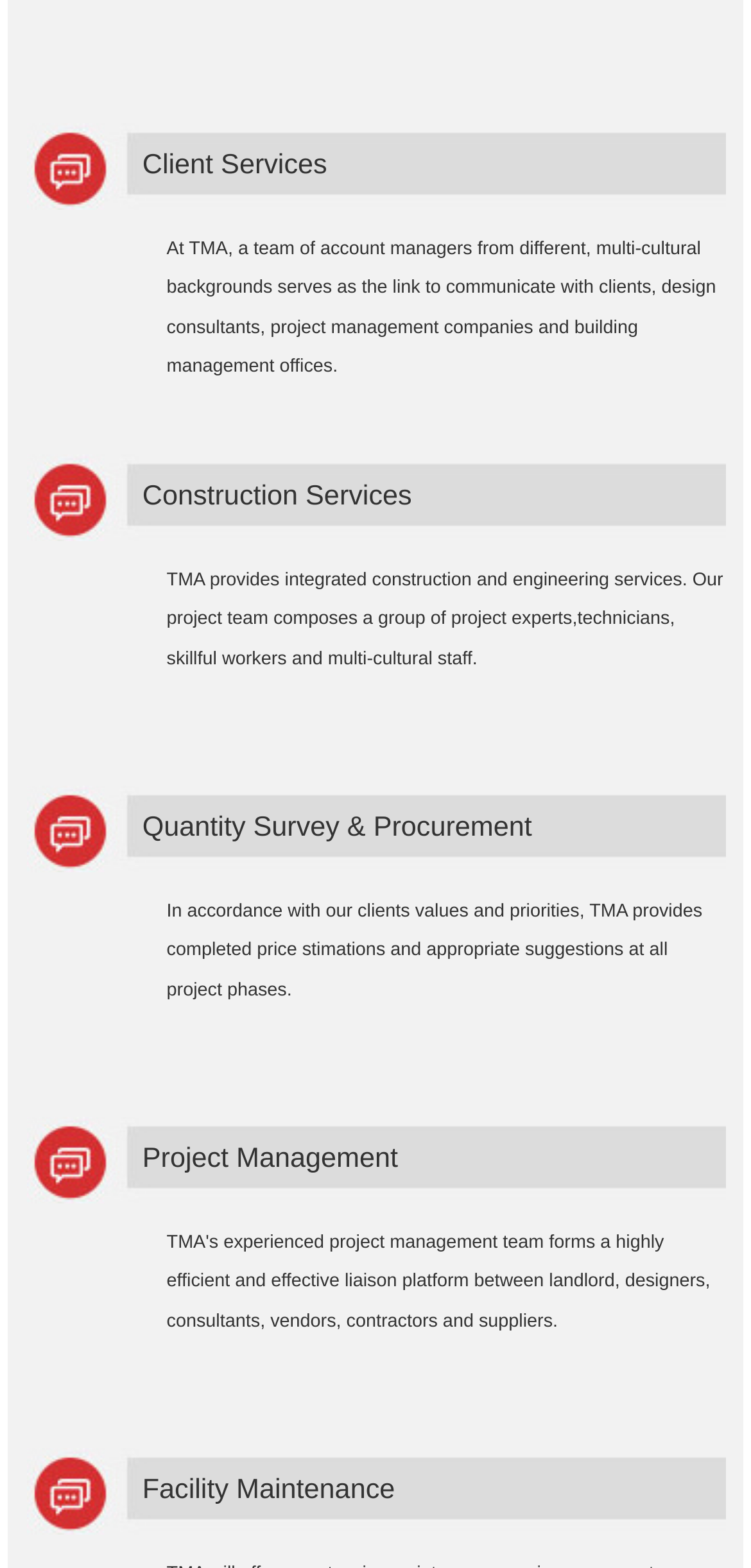Please answer the following question using a single word or phrase: What does TMA provide in accordance with clients' values?

Completed price estimations